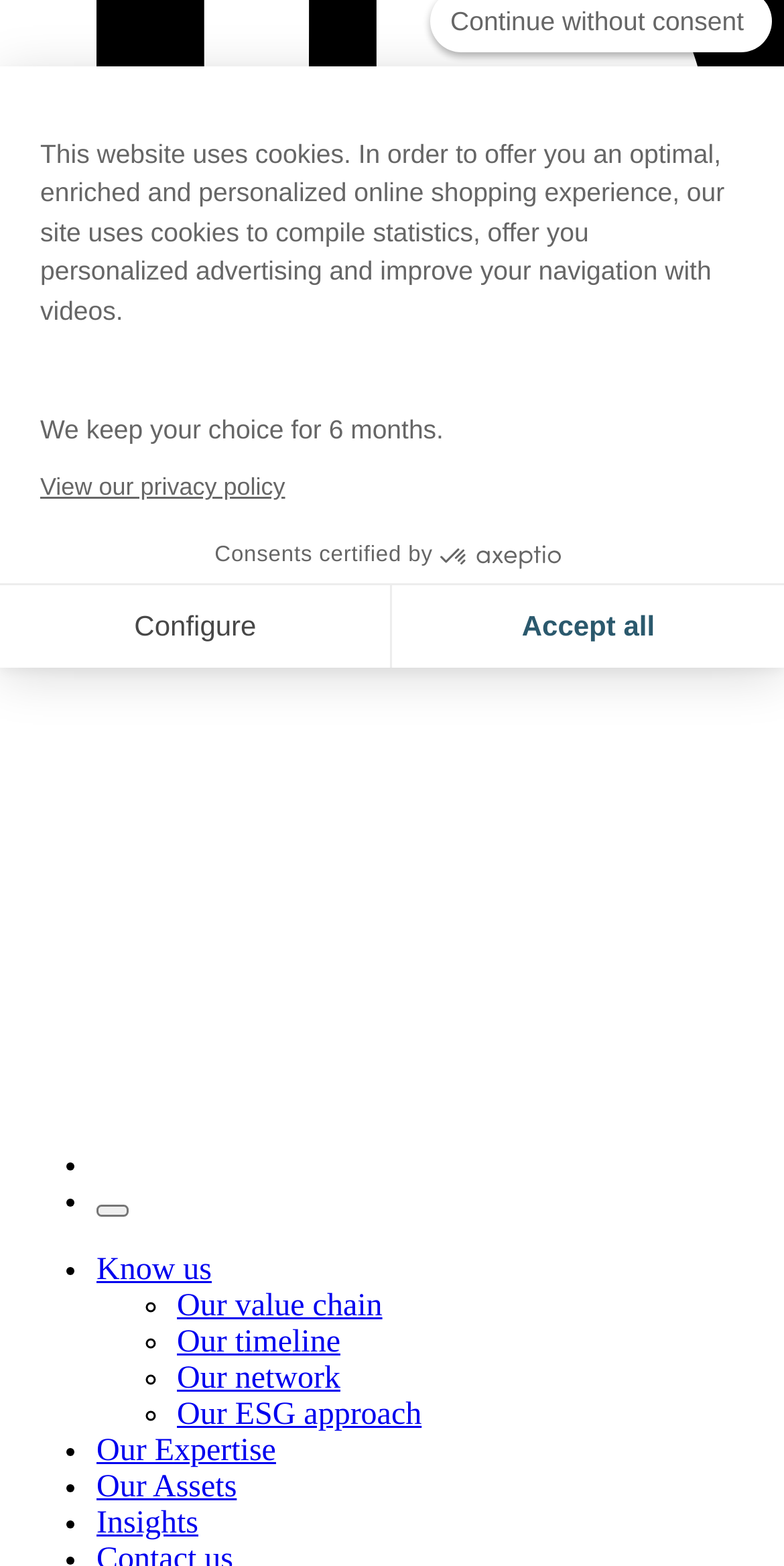Predict the bounding box for the UI component with the following description: "Our ESG approach".

[0.226, 0.844, 0.538, 0.866]